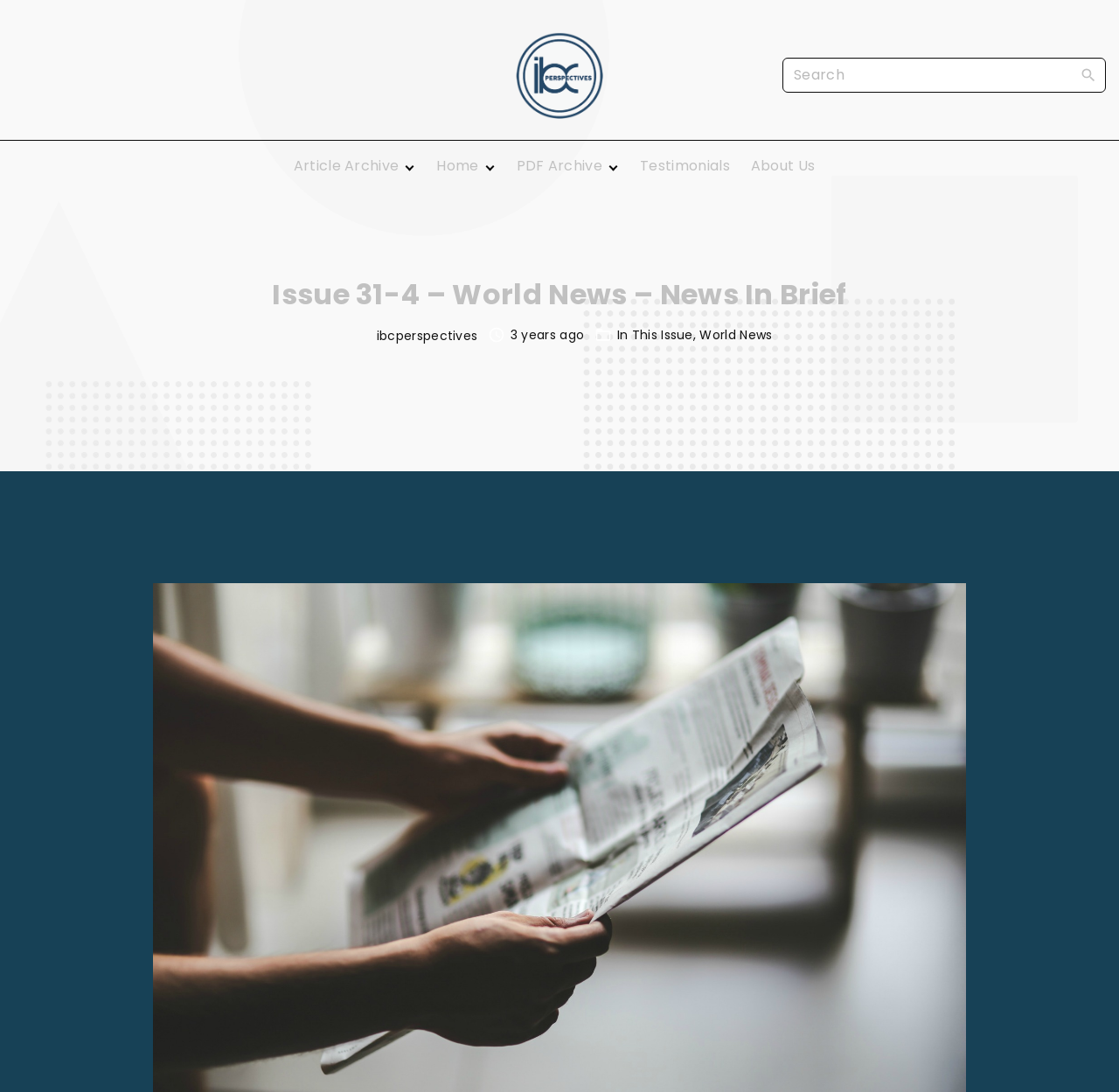Is there a search function on the webpage? Based on the image, give a response in one word or a short phrase.

Yes